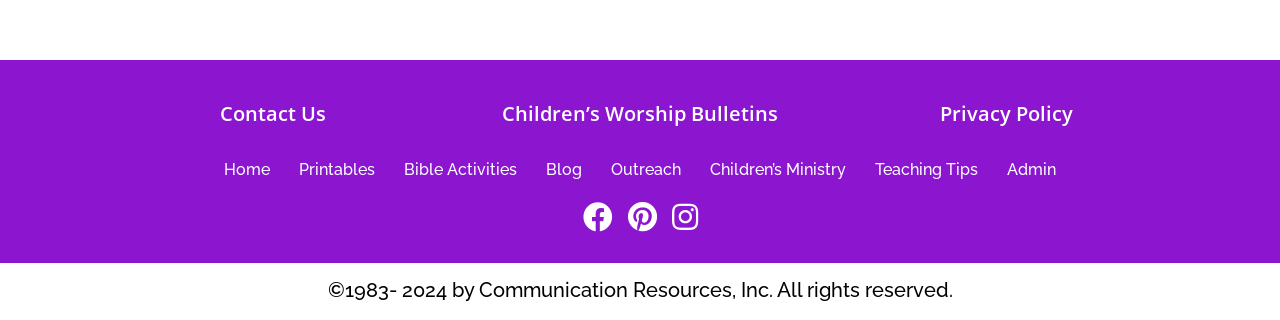Please locate the bounding box coordinates of the element that needs to be clicked to achieve the following instruction: "go to Home page". The coordinates should be four float numbers between 0 and 1, i.e., [left, top, right, bottom].

[0.164, 0.462, 0.222, 0.599]